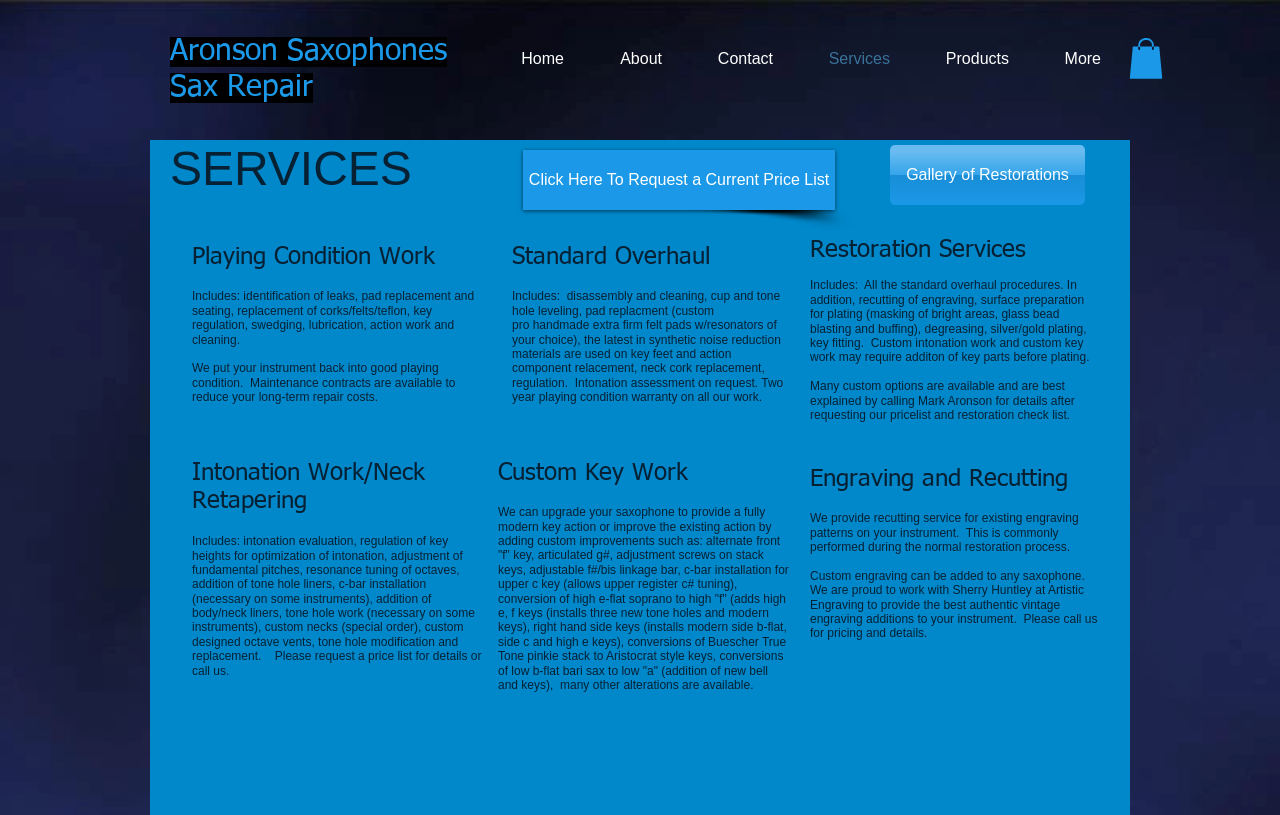Describe in detail what you see on the webpage.

The webpage is about sax services available at Aronson Saxophones. At the top, there is a heading "Aronson Saxophones Sax Repair" followed by a navigation menu with links to "Home", "About", "Contact", "Services", "Products", and "More". To the right of the navigation menu, there is a button labeled "Cart with 0 items".

Below the navigation menu, there is a heading "SERVICES" followed by a link to request a current price list and another link to a gallery of restorations. The main content of the page is divided into sections, each with a heading describing a specific sax service.

The first section is about "Playing Condition Work", which includes a description of the services provided, such as identification of leaks, pad replacement, and key regulation. The second section is about "Standard Overhaul", which includes a detailed list of services provided, including disassembly and cleaning, cup and tone hole leveling, and pad replacement.

The third section is about "Restoration Services", which includes all the standard overhaul procedures plus additional services such as recutting of engraving and surface preparation for plating. The fourth section is about "Intonation Work/Neck Retapering", which includes services such as intonation evaluation, regulation of key heights, and adjustment of fundamental pitches.

The fifth section is about "Custom Key Work", which includes services such as upgrading the saxophone to provide a fully modern key action or improving the existing action by adding custom improvements. The sixth and final section is about "Engraving and Recutting", which includes services such as recutting existing engraving patterns and custom engraving additions to the instrument.